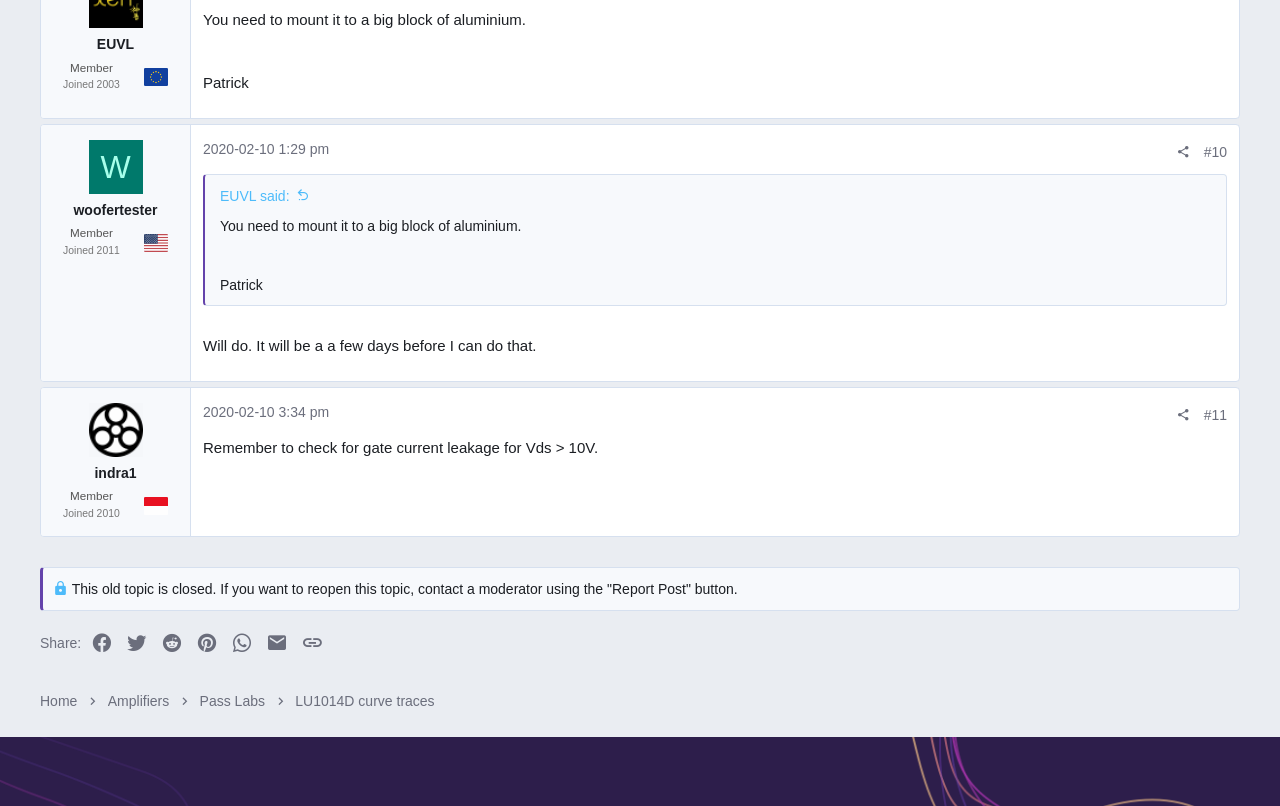Could you locate the bounding box coordinates for the section that should be clicked to accomplish this task: "Click on EUVL link".

[0.076, 0.045, 0.105, 0.064]